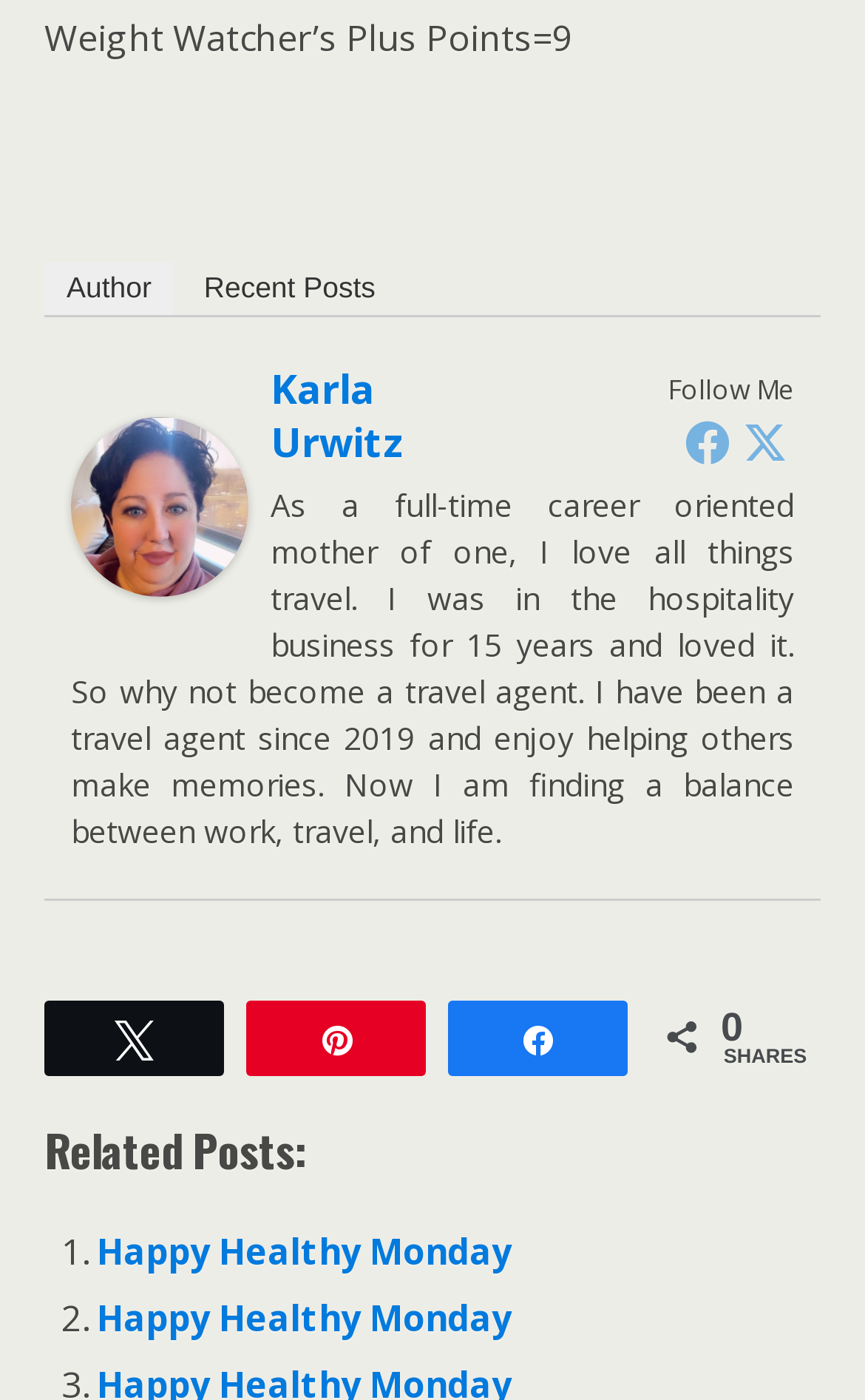How many social media links are there?
Kindly offer a comprehensive and detailed response to the question.

There are 4 social media links, which can be found by looking at the links 'N Tweet', 'A Pin', 'k Share', and the two Facebook-like links with icons '' and ''.